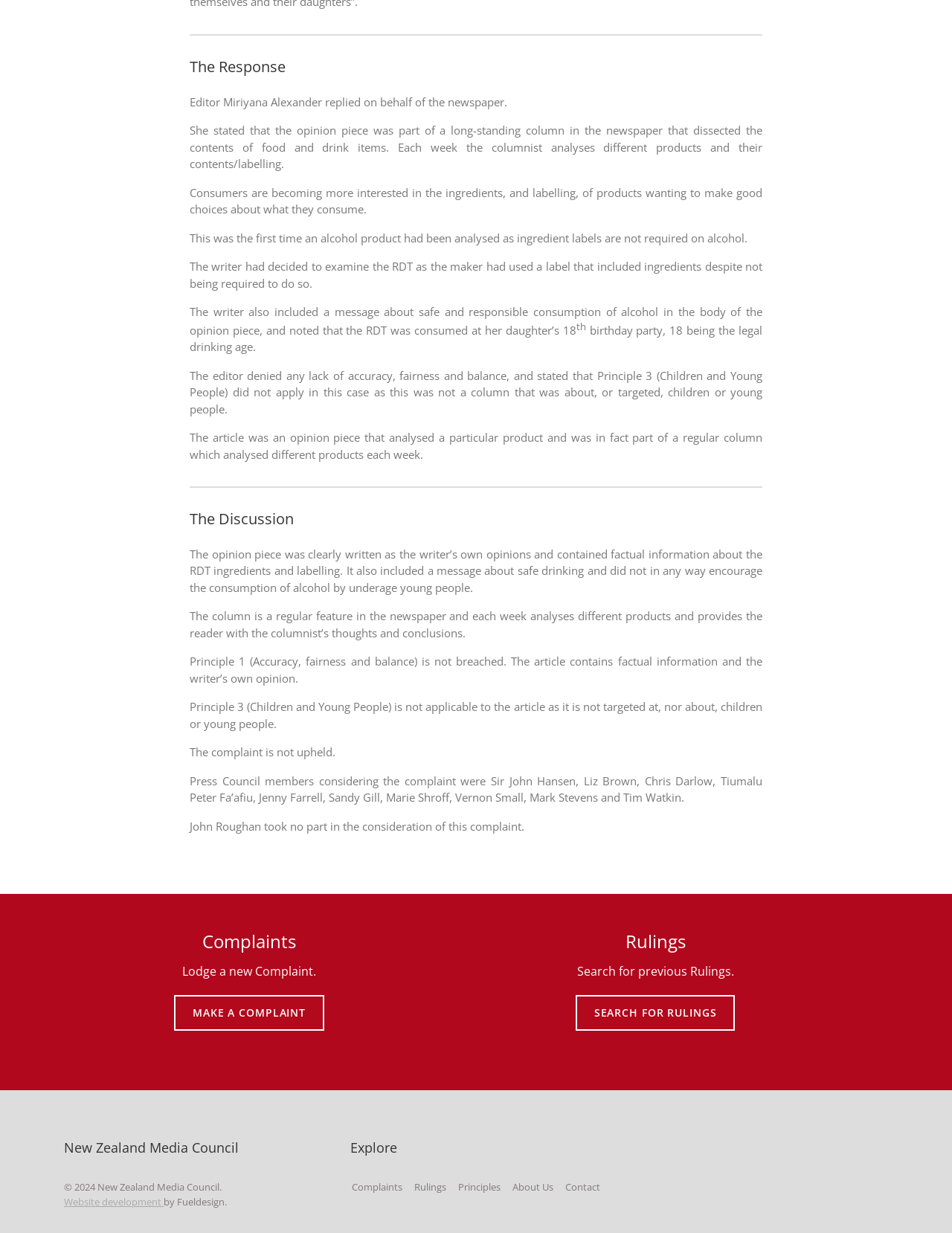What can users do on this webpage?
Use the screenshot to answer the question with a single word or phrase.

Lodge a complaint or search for rulings